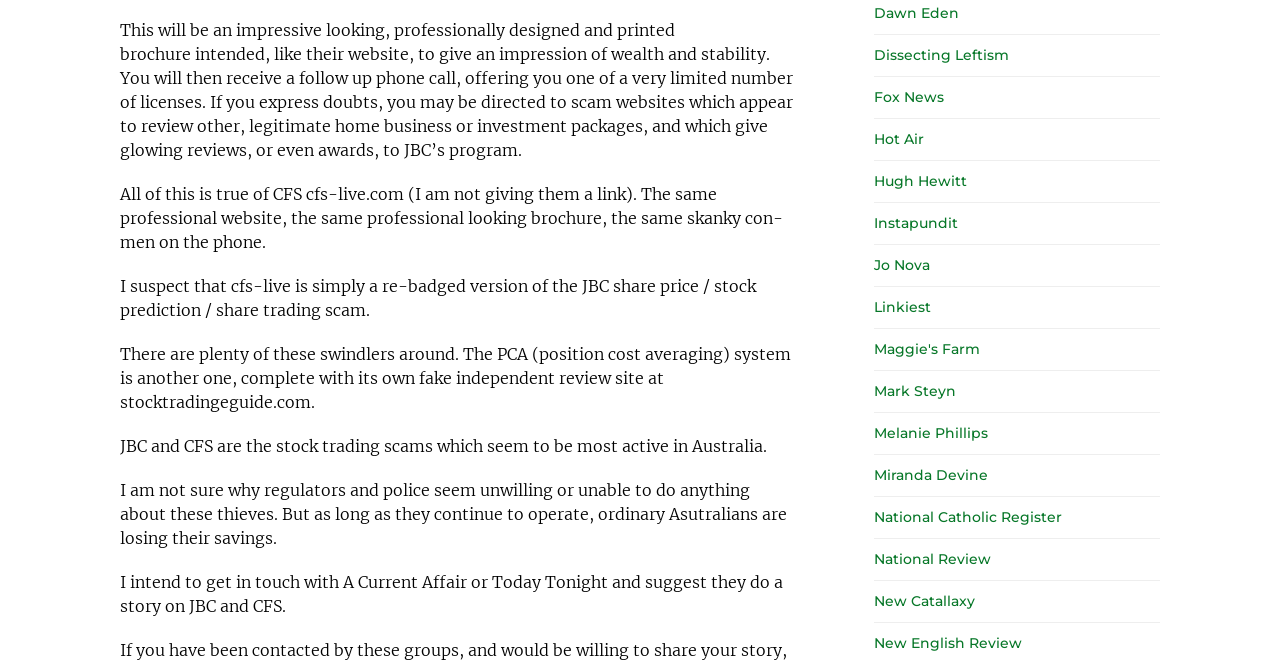Identify the bounding box coordinates of the section that should be clicked to achieve the task described: "Go to the Fox News website".

[0.683, 0.133, 0.738, 0.16]